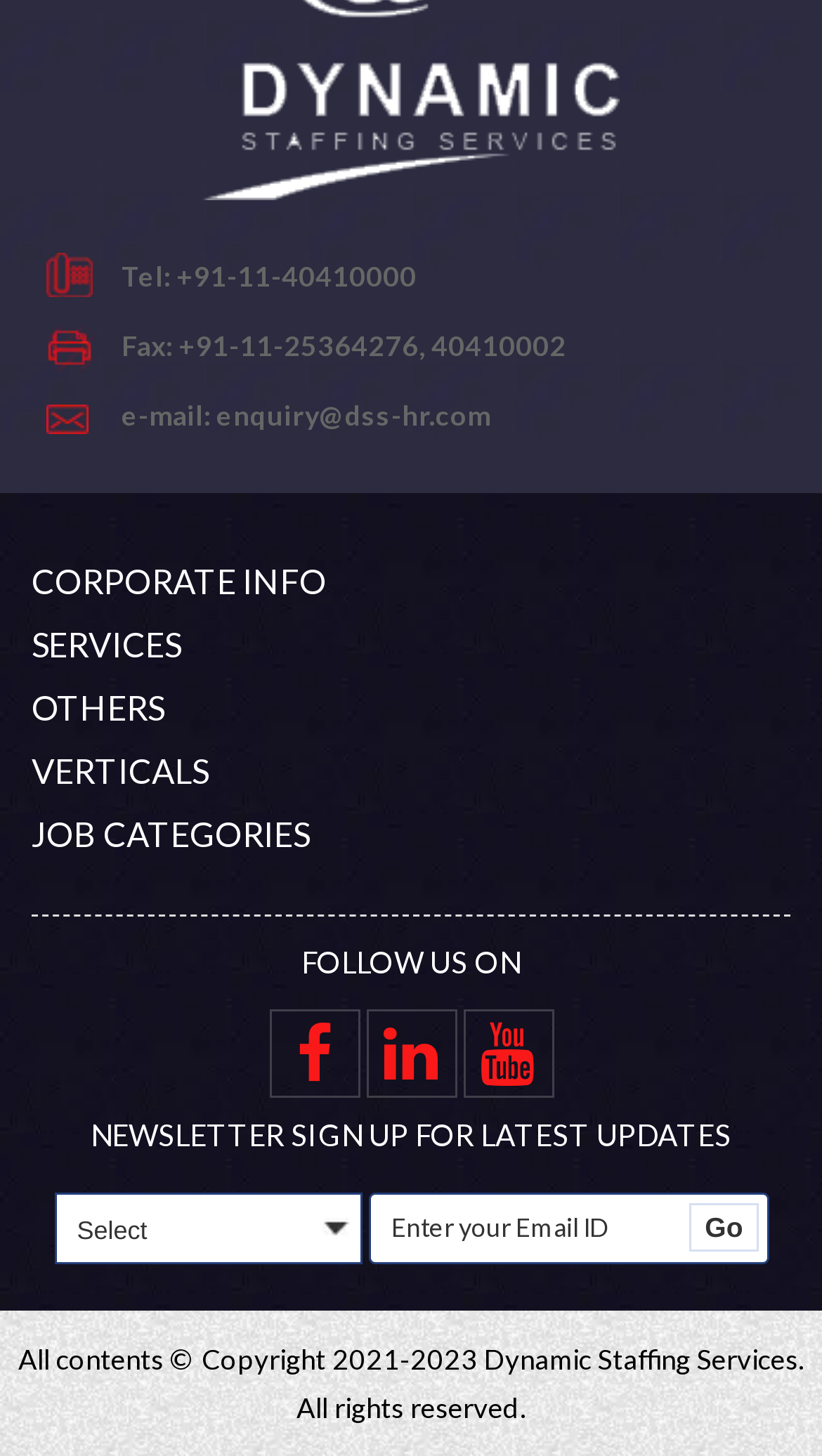Predict the bounding box coordinates of the UI element that matches this description: "Engineering / Oil & Gas". The coordinates should be in the format [left, top, right, bottom] with each value between 0 and 1.

[0.038, 0.554, 0.379, 0.577]